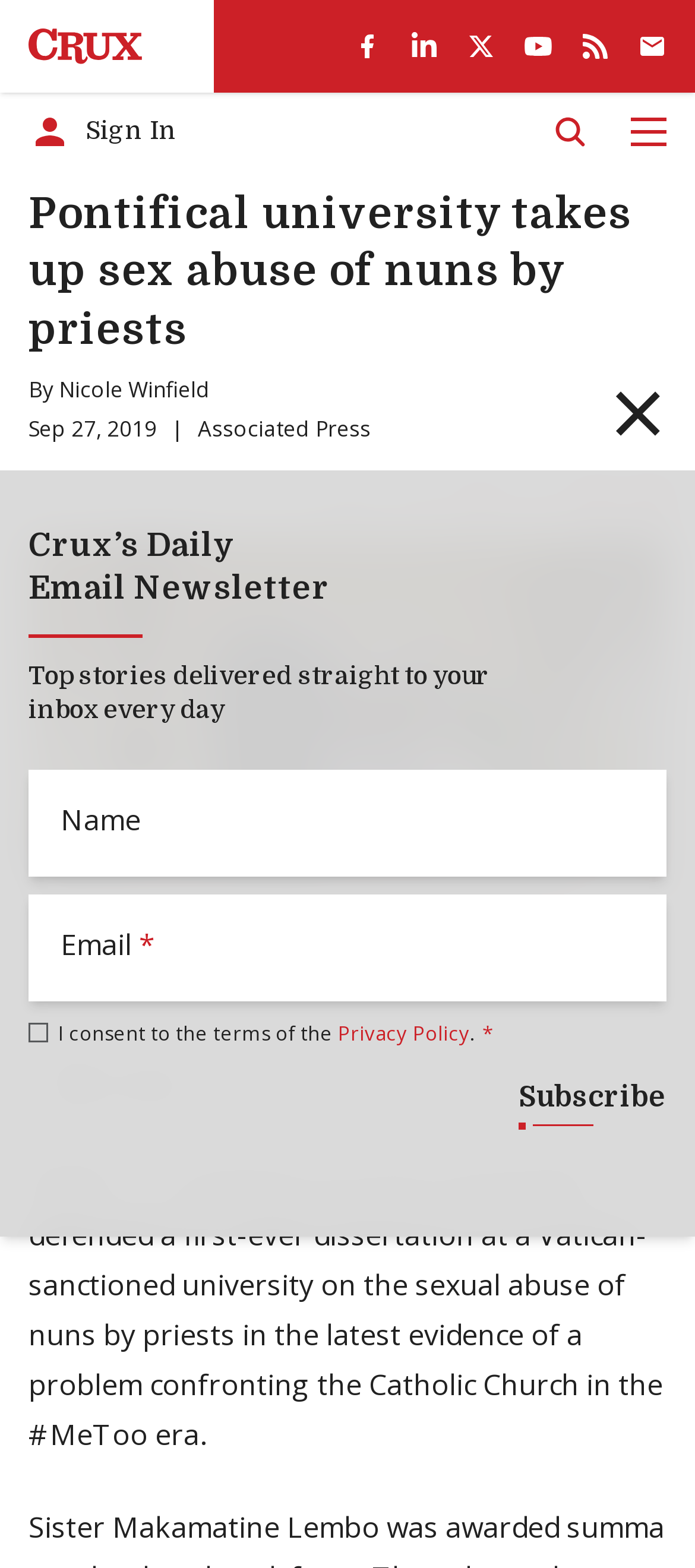Extract the bounding box coordinates for the described element: "Abram Jayce". The coordinates should be represented as four float numbers between 0 and 1: [left, top, right, bottom].

None